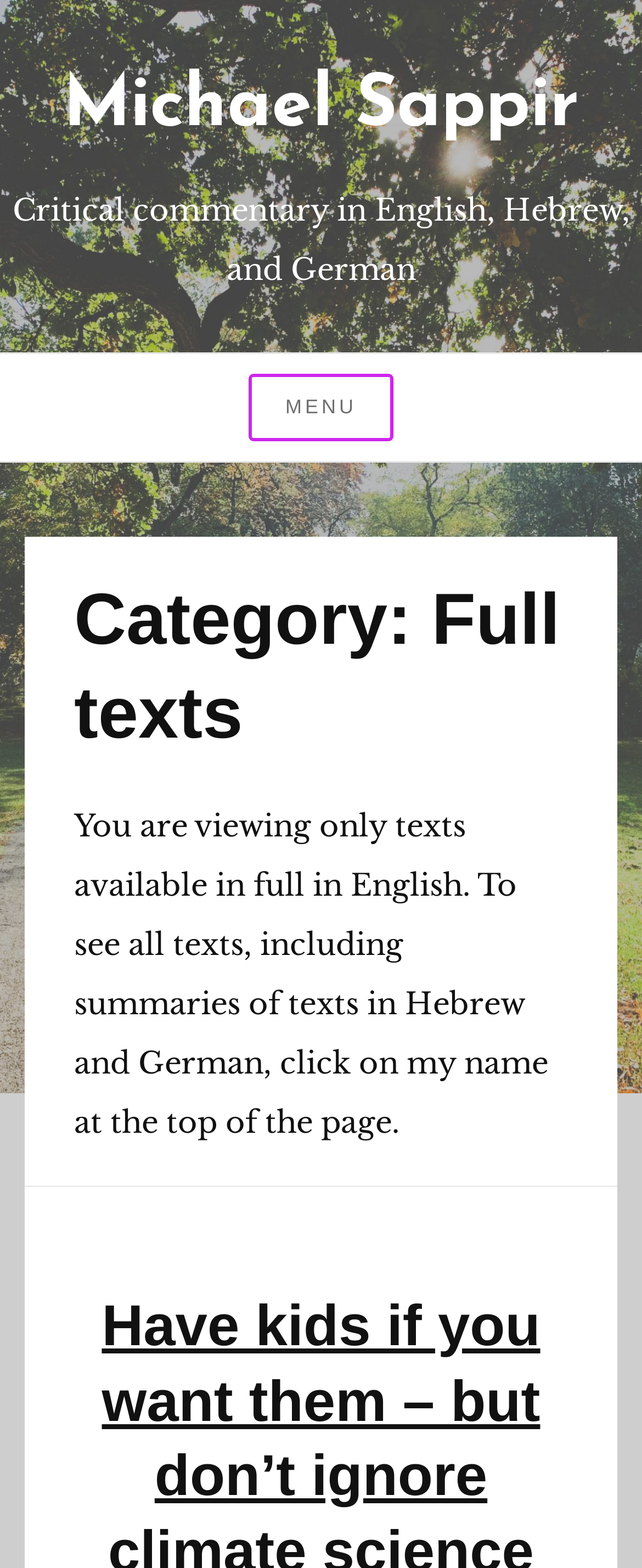Can you extract the headline from the webpage for me?

Category: Full texts